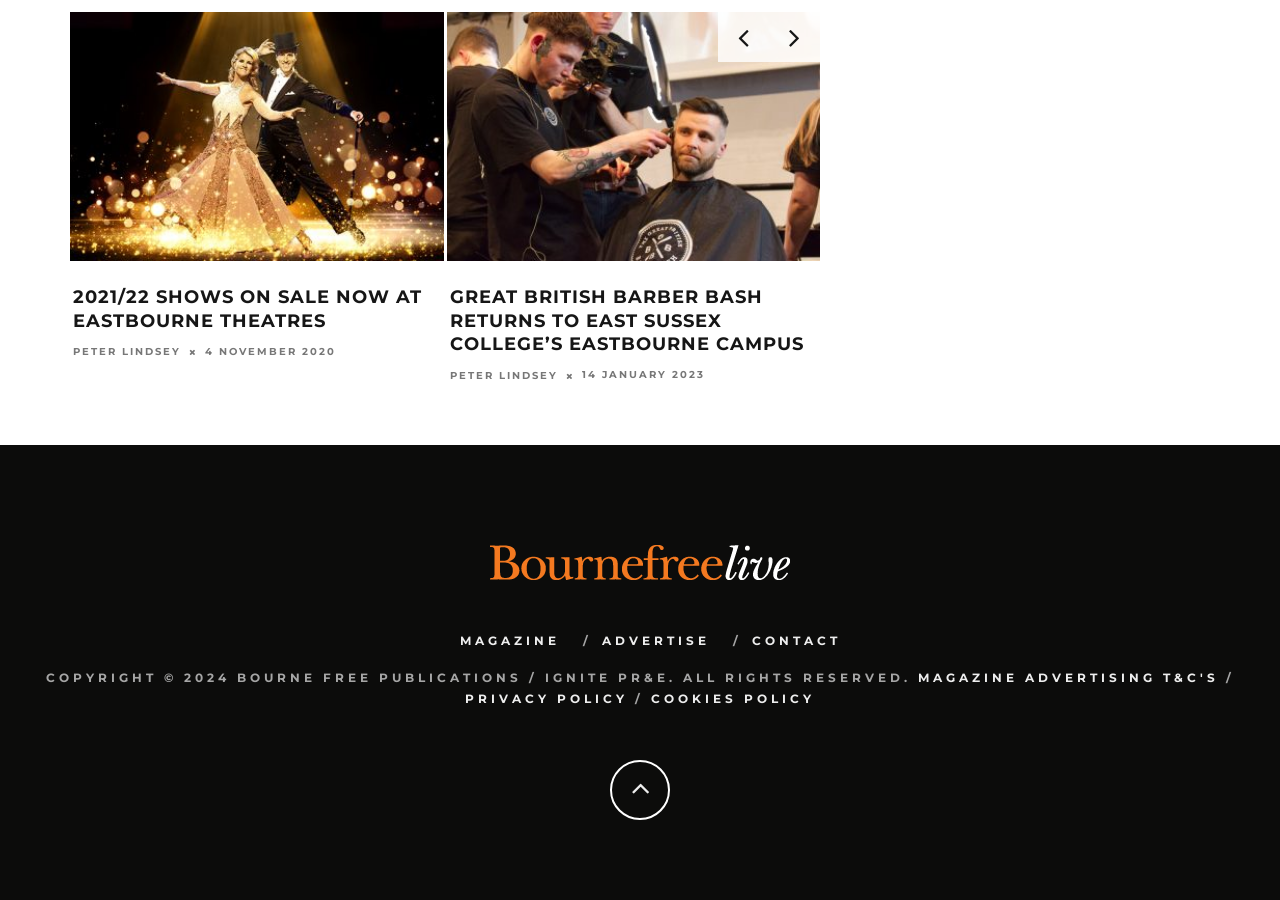Based on the image, please respond to the question with as much detail as possible:
How many navigation links are in the footer?

In the footer section, there are six navigation links, which are 'MAGAZINE', 'ADVERTISE', 'CONTACT', 'MAGAZINE ADVERTISING T&C'S', 'PRIVACY POLICY', and 'COOKIES POLICY'.